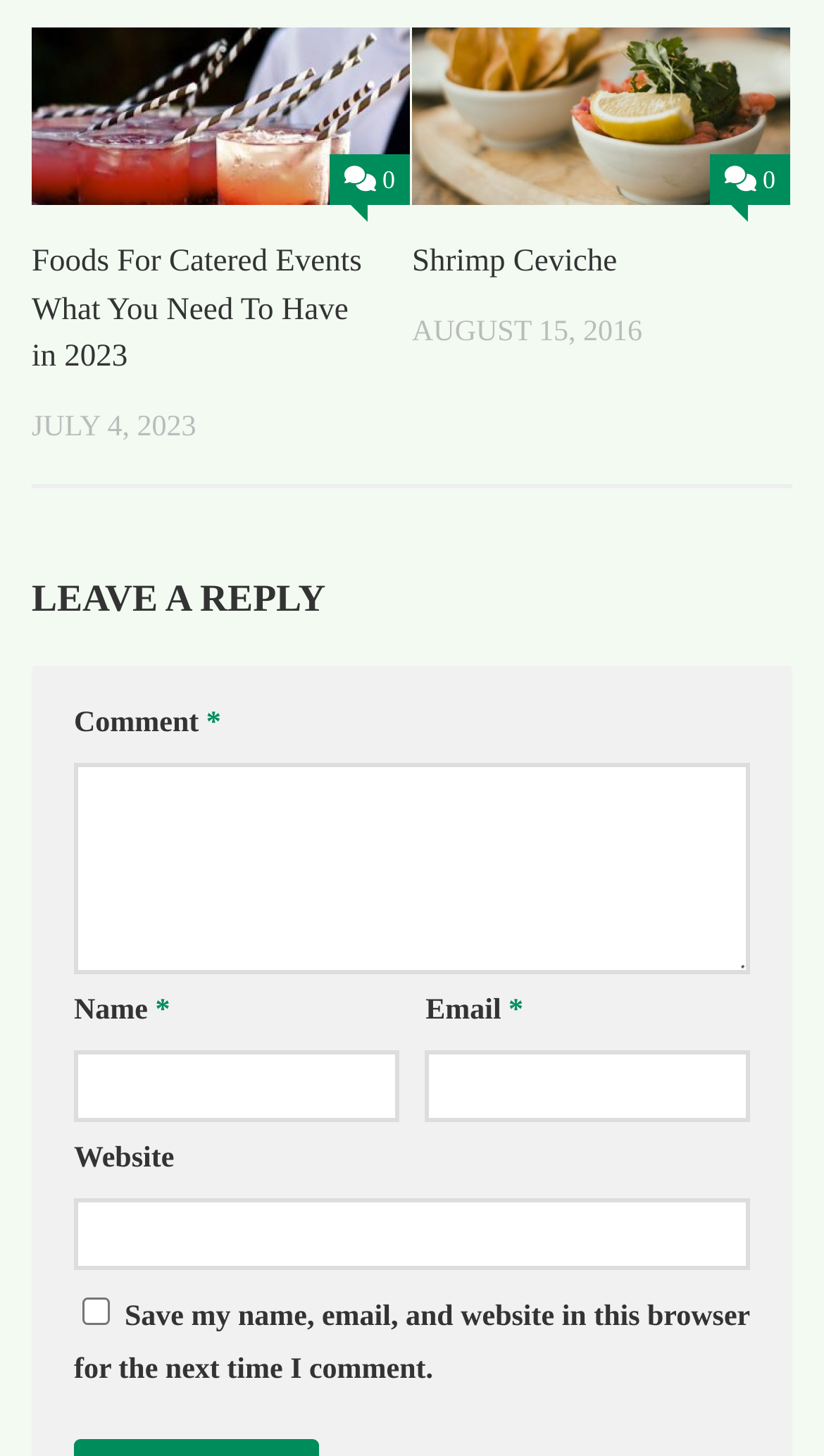What is the title of the first article?
Can you offer a detailed and complete answer to this question?

The first article's title can be found by looking at the heading element with the text 'Foods For Catered Events What You Need To Have in 2023' which is a child of the first article element.